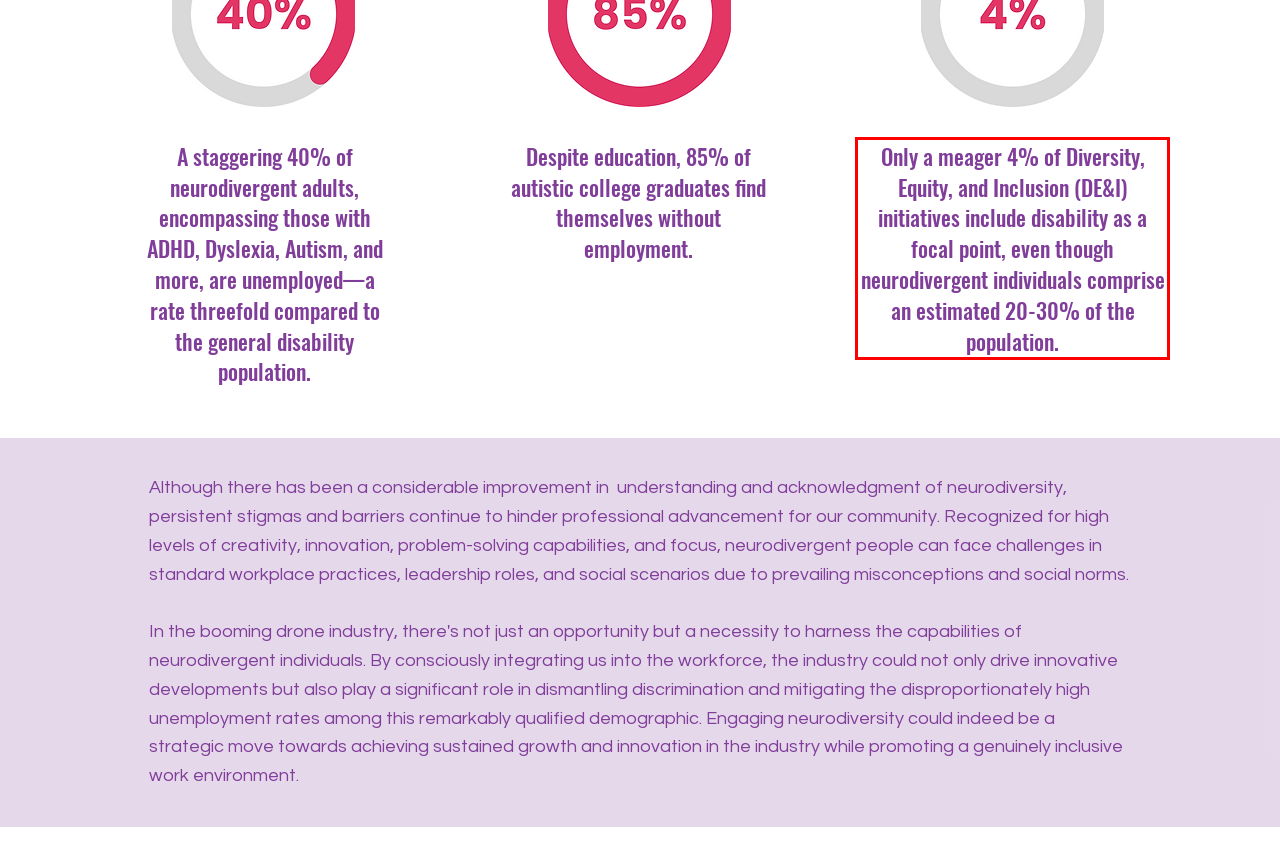Please identify and extract the text from the UI element that is surrounded by a red bounding box in the provided webpage screenshot.

Only a meager 4% of Diversity, Equity, and Inclusion (DE&I) initiatives include disability as a focal point, even though neurodivergent individuals comprise an estimated 20-30% of the population.